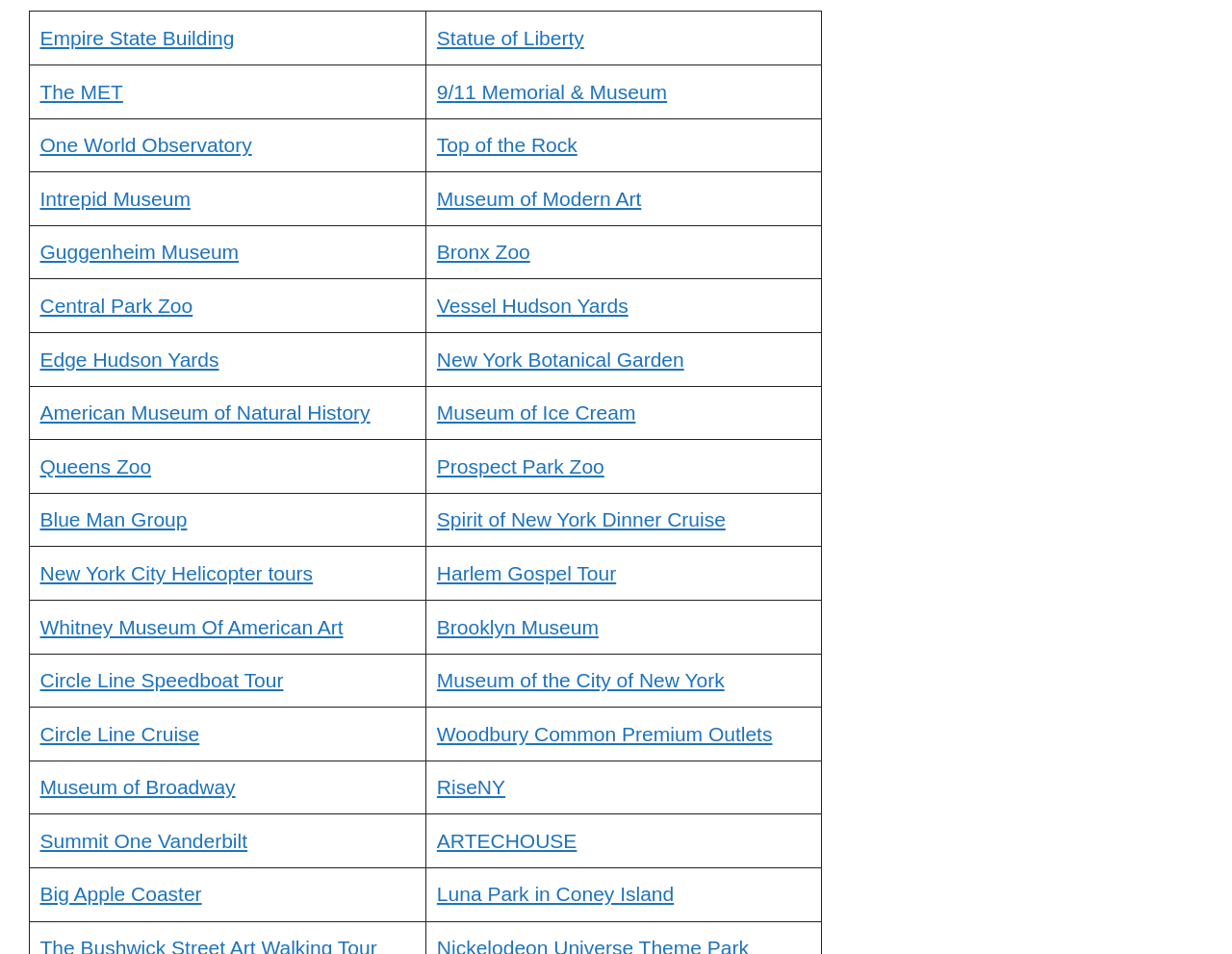What is the last attraction listed?
Based on the image, provide a one-word or brief-phrase response.

ARTECHOUSE